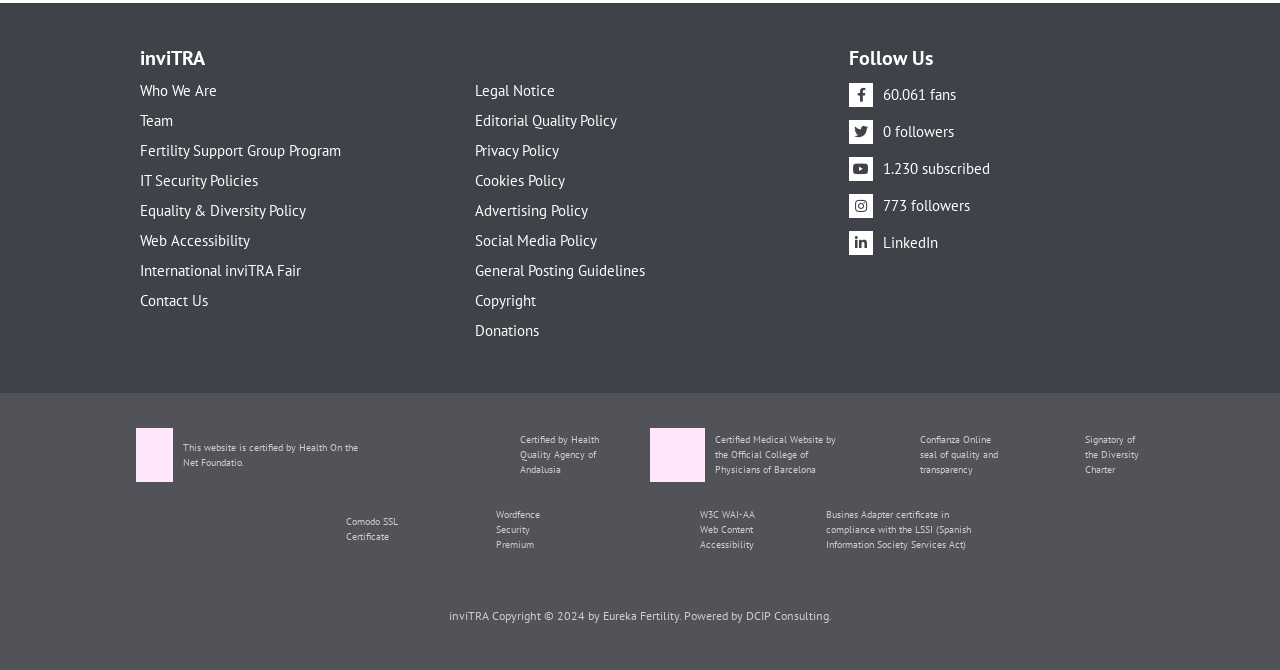Using the given element description, provide the bounding box coordinates (top-left x, top-left y, bottom-right x, bottom-right y) for the corresponding UI element in the screenshot: Fertility Support Group Program

[0.109, 0.213, 0.352, 0.236]